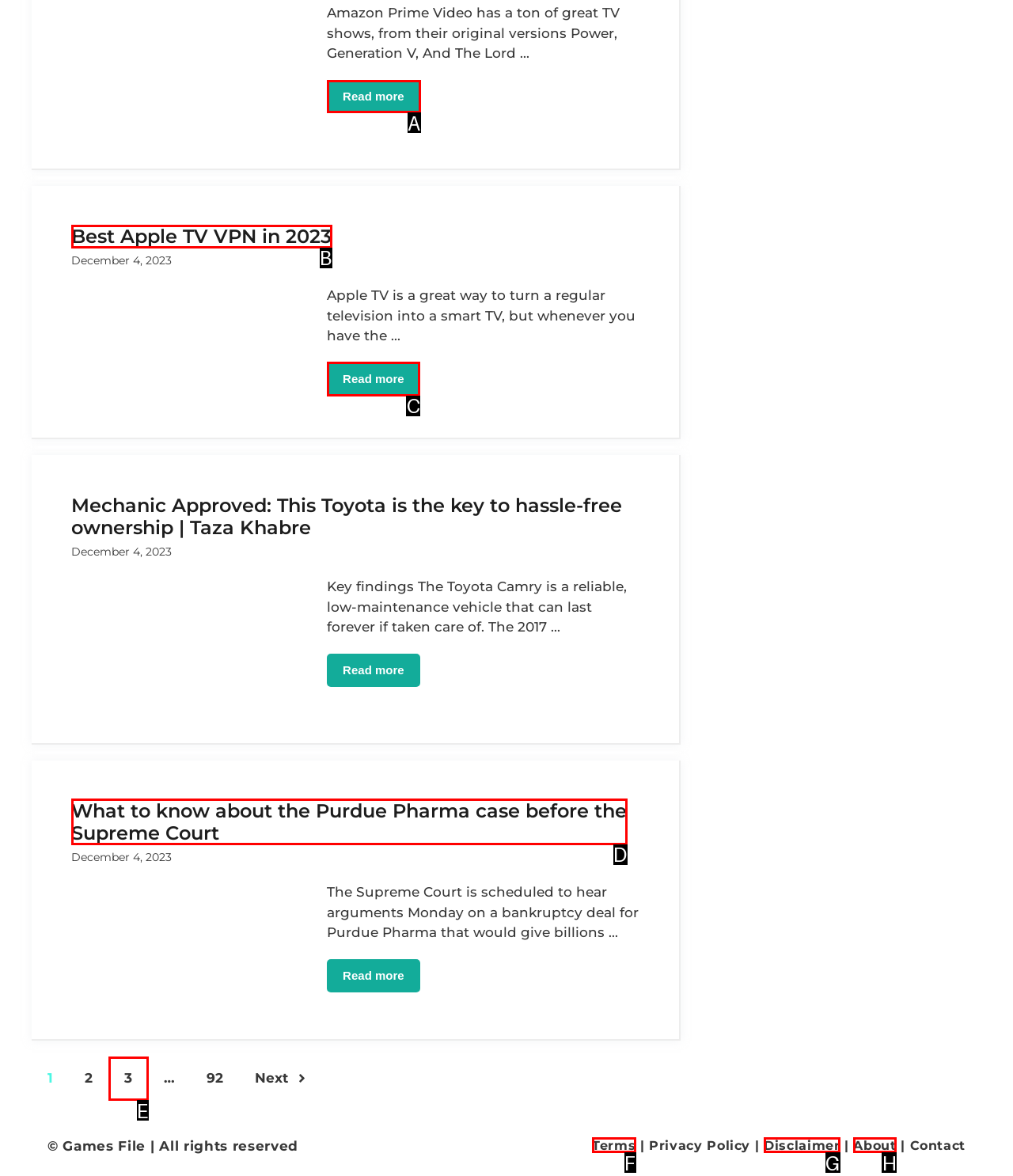To perform the task "Add Apex Notification Bar to cart", which UI element's letter should you select? Provide the letter directly.

None